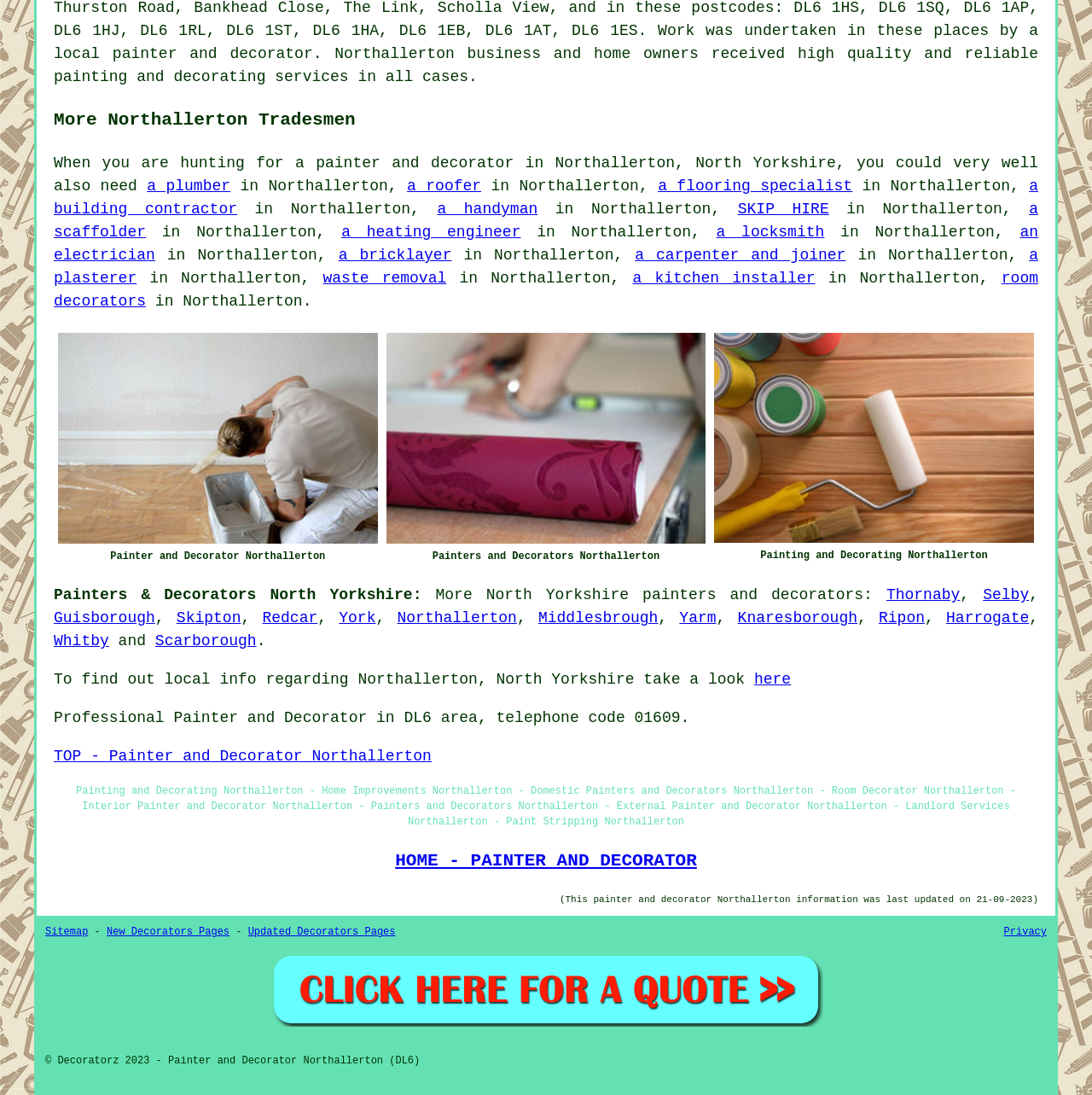When was the painter and decorator information last updated? Look at the image and give a one-word or short phrase answer.

21-09-2023